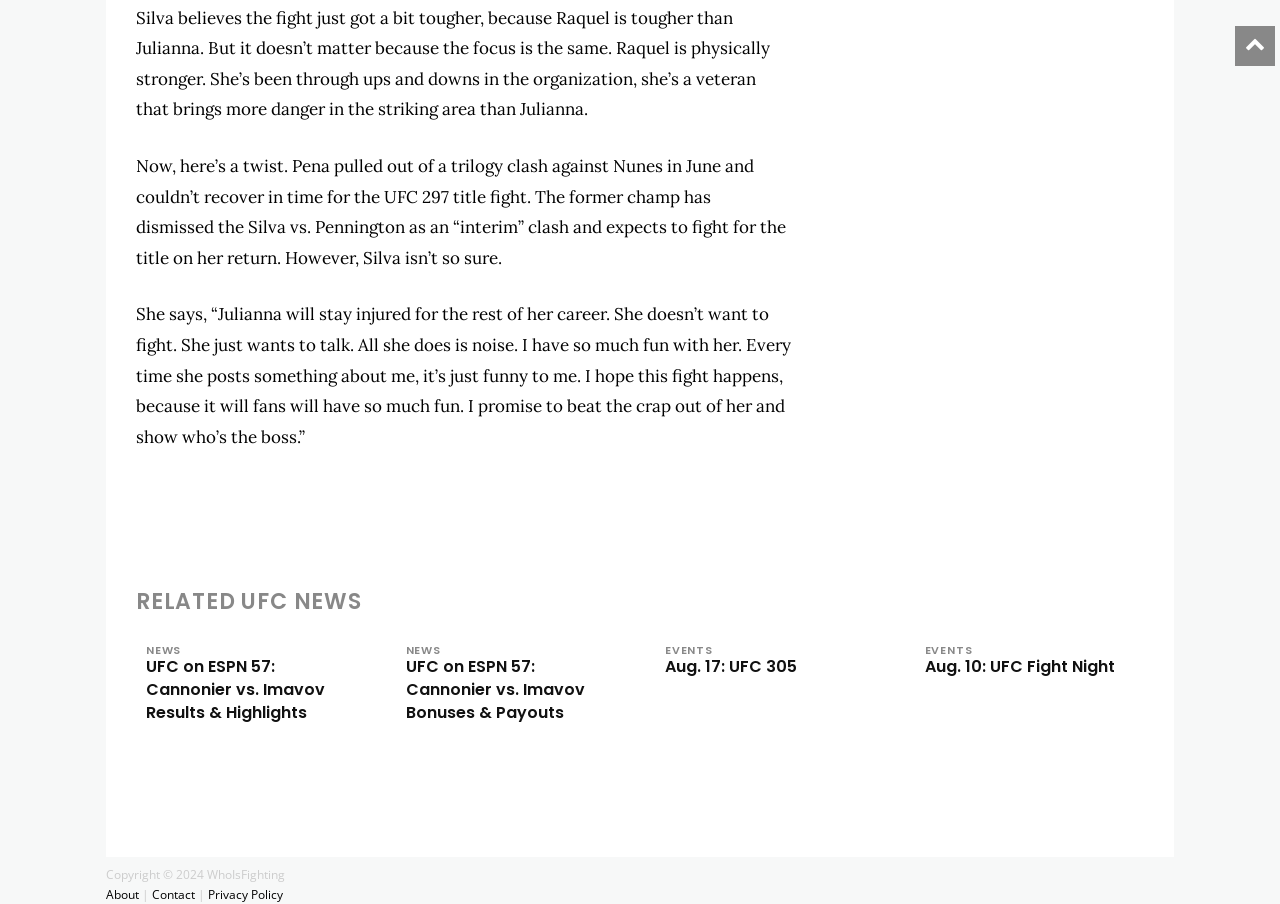From the webpage screenshot, predict the bounding box coordinates (top-left x, top-left y, bottom-right x, bottom-right y) for the UI element described here: Privacy Policy

[0.162, 0.97, 0.221, 0.989]